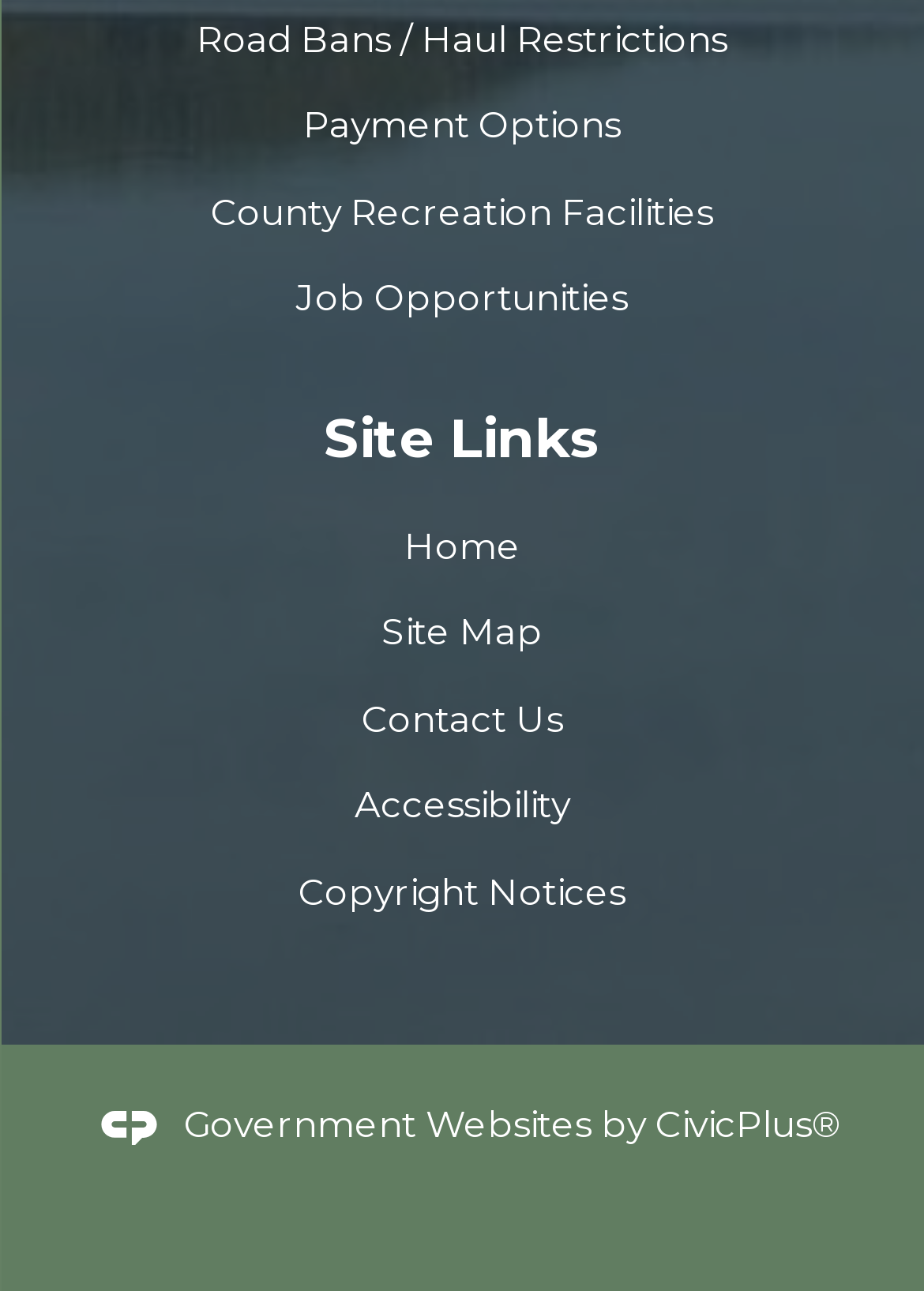Determine the bounding box coordinates for the area you should click to complete the following instruction: "Click on Road Bans / Haul Restrictions".

[0.213, 0.012, 0.787, 0.047]